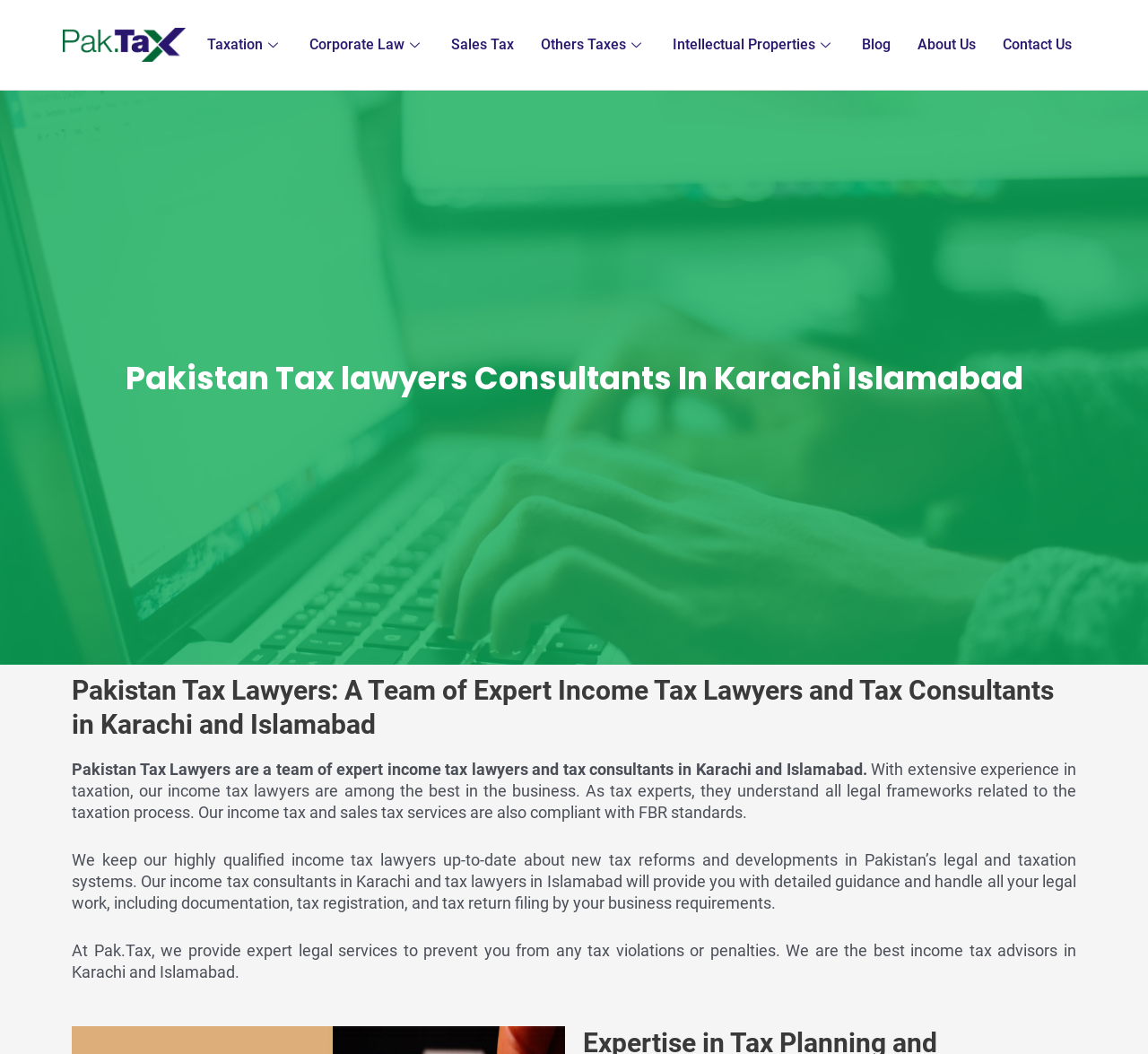Write an elaborate caption that captures the essence of the webpage.

The webpage is about Pakistan Tax Lawyers, a team of expert income tax lawyers and tax consultants in Karachi and Islamabad. At the top, there is a row of links, including "Taxation", "Corporate Law", "Sales Tax", "Others Taxes", "Intellectual Properties", "Blog", "About Us", and "Contact Us". 

Below the links, there is a large header section that spans the entire width of the page. Within this section, there are three headings and four paragraphs of text. The first heading reads "Pakistan Tax lawyers Consultants In Karachi Islamabad". The second heading is "Pakistan Tax Lawyers: A Team of Expert Income Tax Lawyers and Tax Consultants in Karachi and Islamabad". 

The first paragraph of text explains that Pakistan Tax Lawyers are a team of expert income tax lawyers and tax consultants in Karachi and Islamabad. The second paragraph describes the expertise of their income tax lawyers, stating that they understand all legal frameworks related to the taxation process and that their services are compliant with FBR standards. 

The third paragraph explains that their income tax lawyers and consultants stay up-to-date with new tax reforms and developments in Pakistan's legal and taxation systems, and that they provide detailed guidance and handle all legal work, including documentation, tax registration, and tax return filing. The fourth paragraph states that Pakistan Tax Lawyers provide expert legal services to prevent tax violations or penalties, and that they are the best income tax advisors in Karachi and Islamabad.